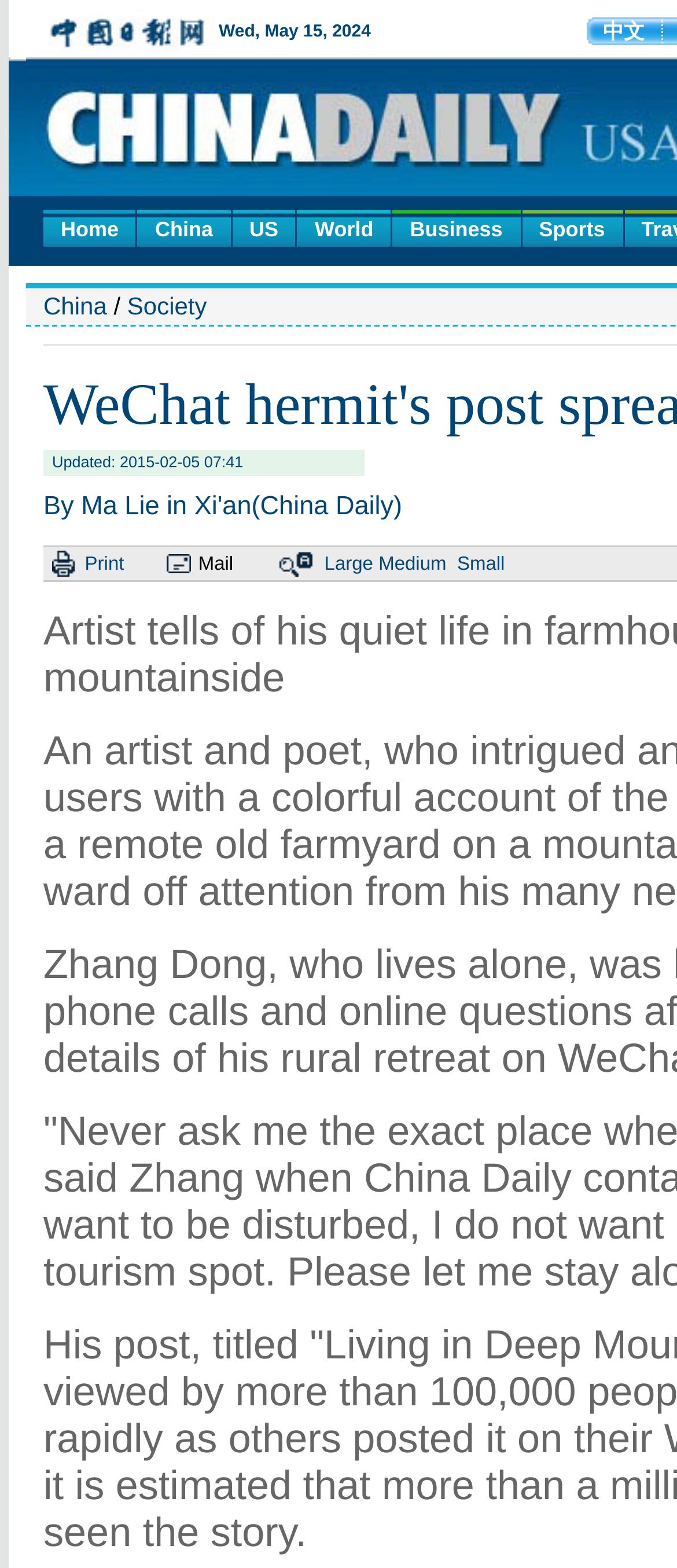Refer to the image and provide an in-depth answer to the question:
What is the category of the current article?

I looked at the breadcrumbs on the webpage, which are 'China' > 'Society'. This indicates that the current article belongs to the 'Society' category.